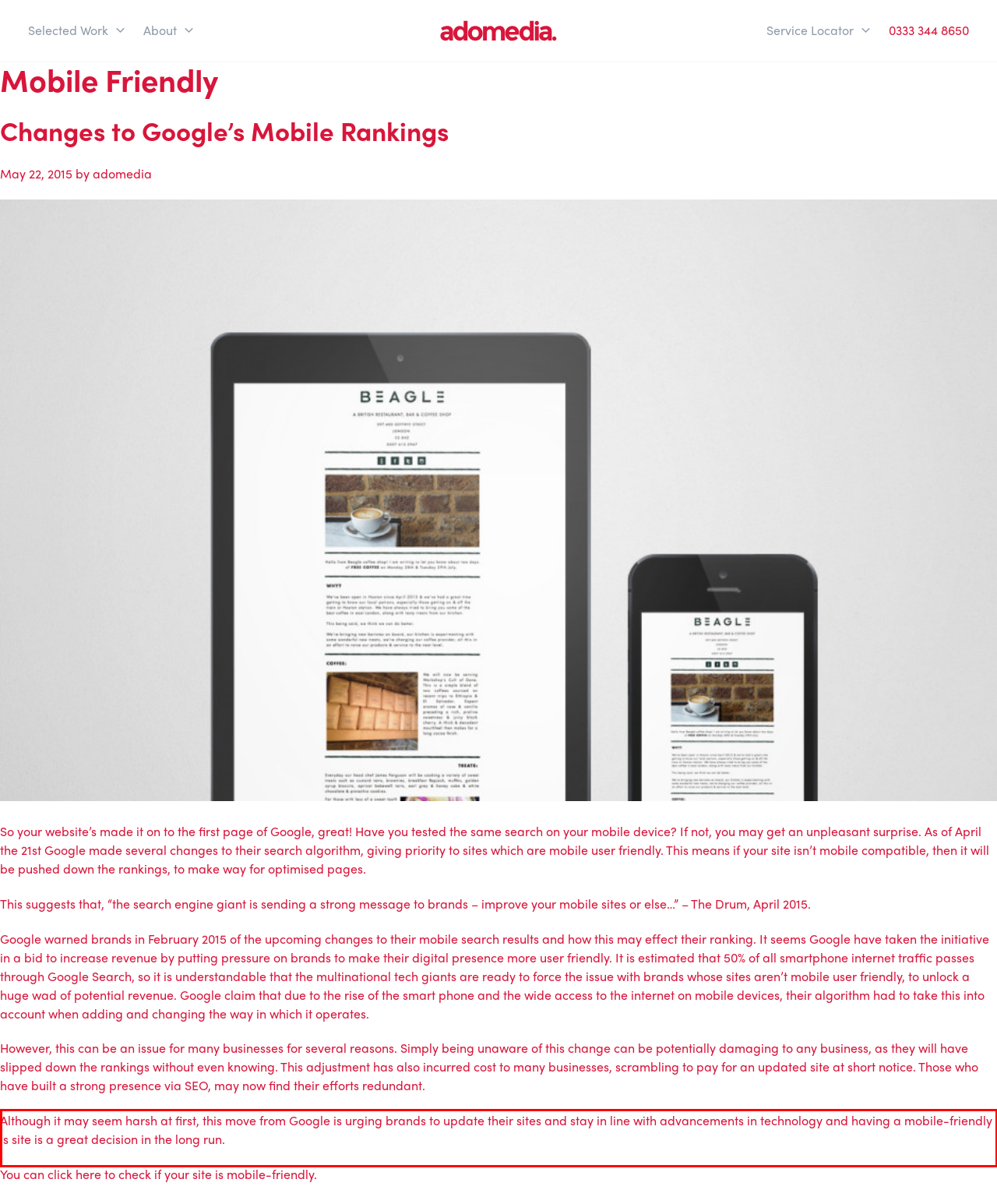Using the provided webpage screenshot, identify and read the text within the red rectangle bounding box.

Although it may seem harsh at first, this move from Google is urging brands to update their sites and stay in line with advancements in technology and having a mobile-friendly is site is a great decision in the long run.